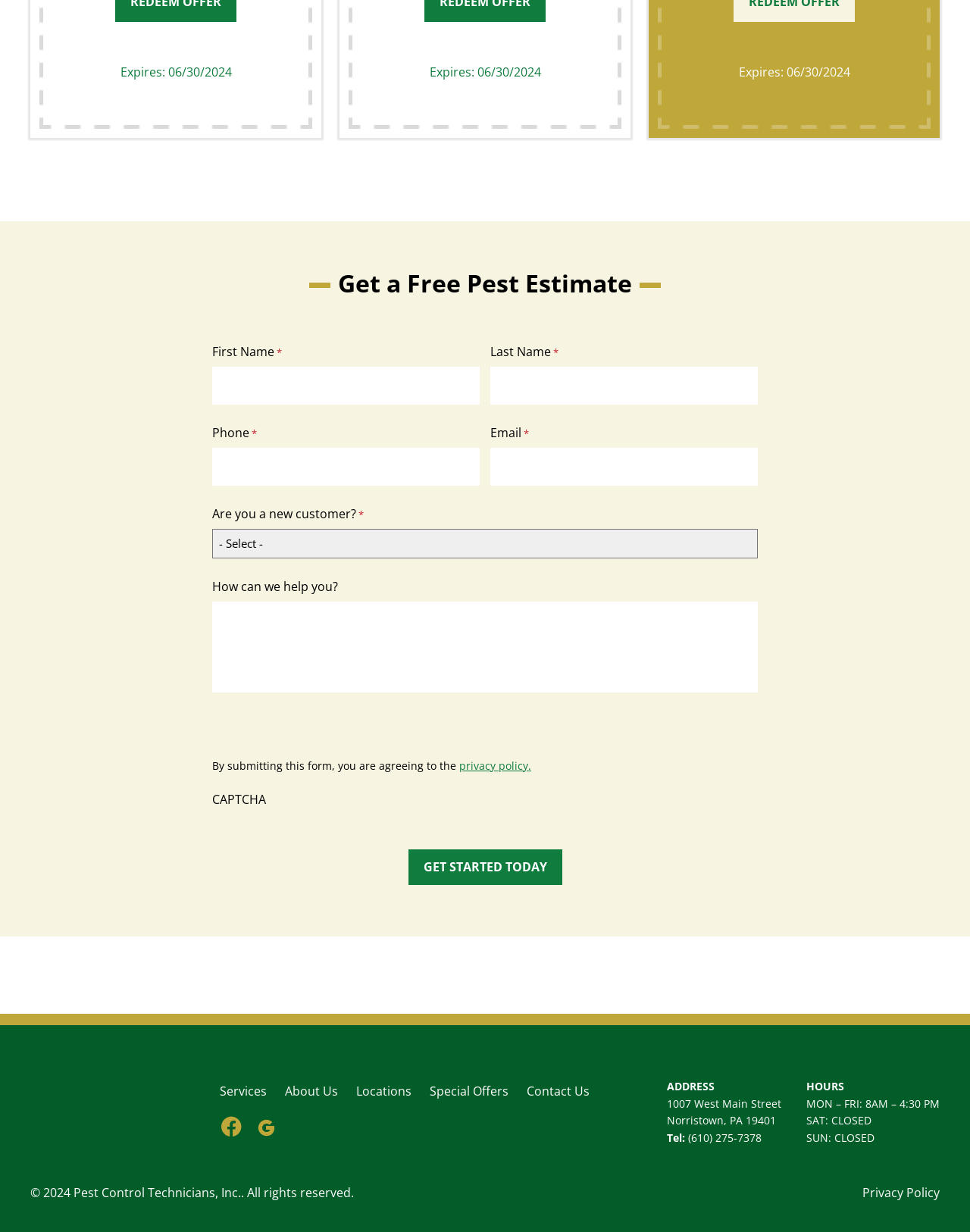Can you specify the bounding box coordinates of the area that needs to be clicked to fulfill the following instruction: "Select if you are a new customer"?

[0.219, 0.429, 0.781, 0.453]